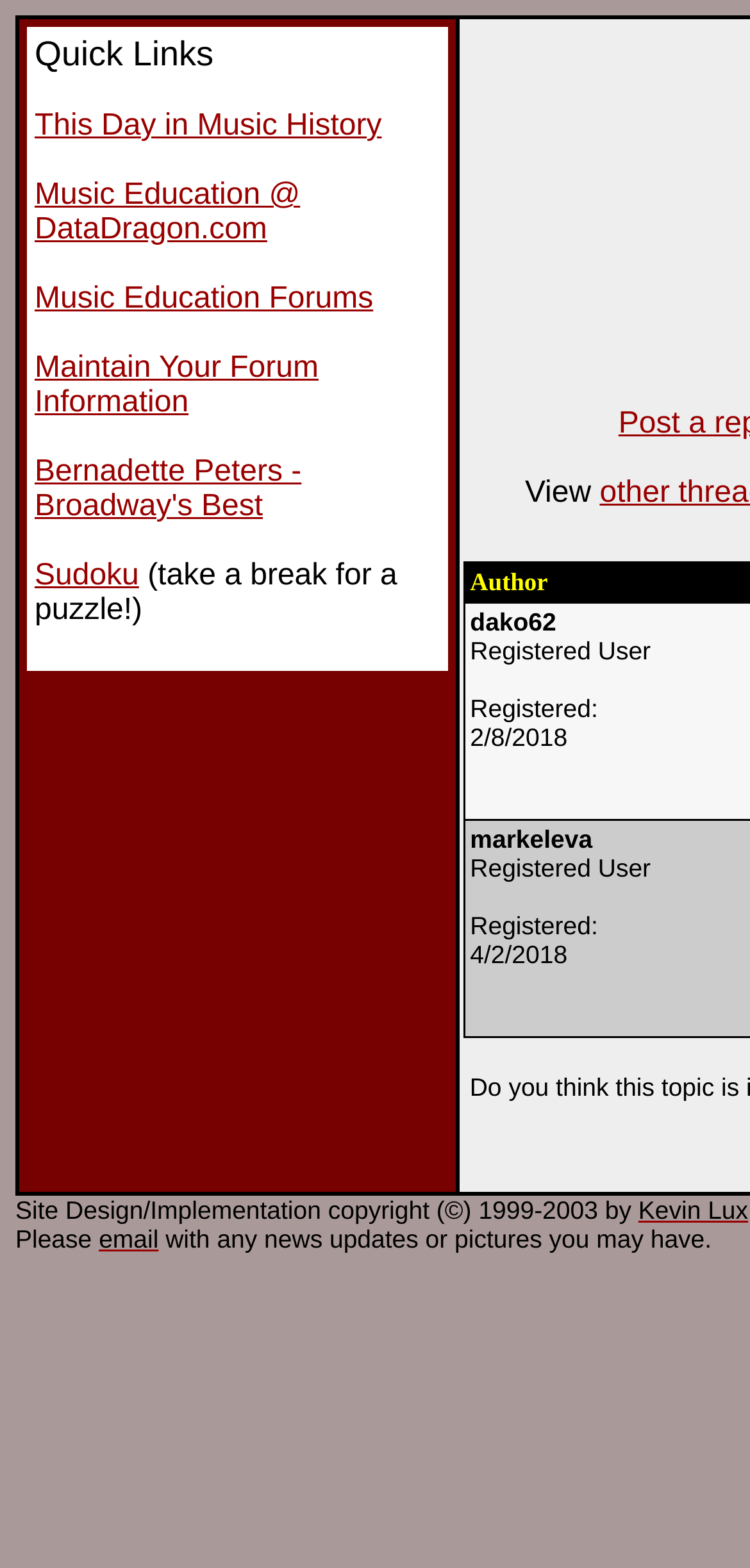Pinpoint the bounding box coordinates for the area that should be clicked to perform the following instruction: "Play Sudoku".

[0.046, 0.357, 0.185, 0.378]